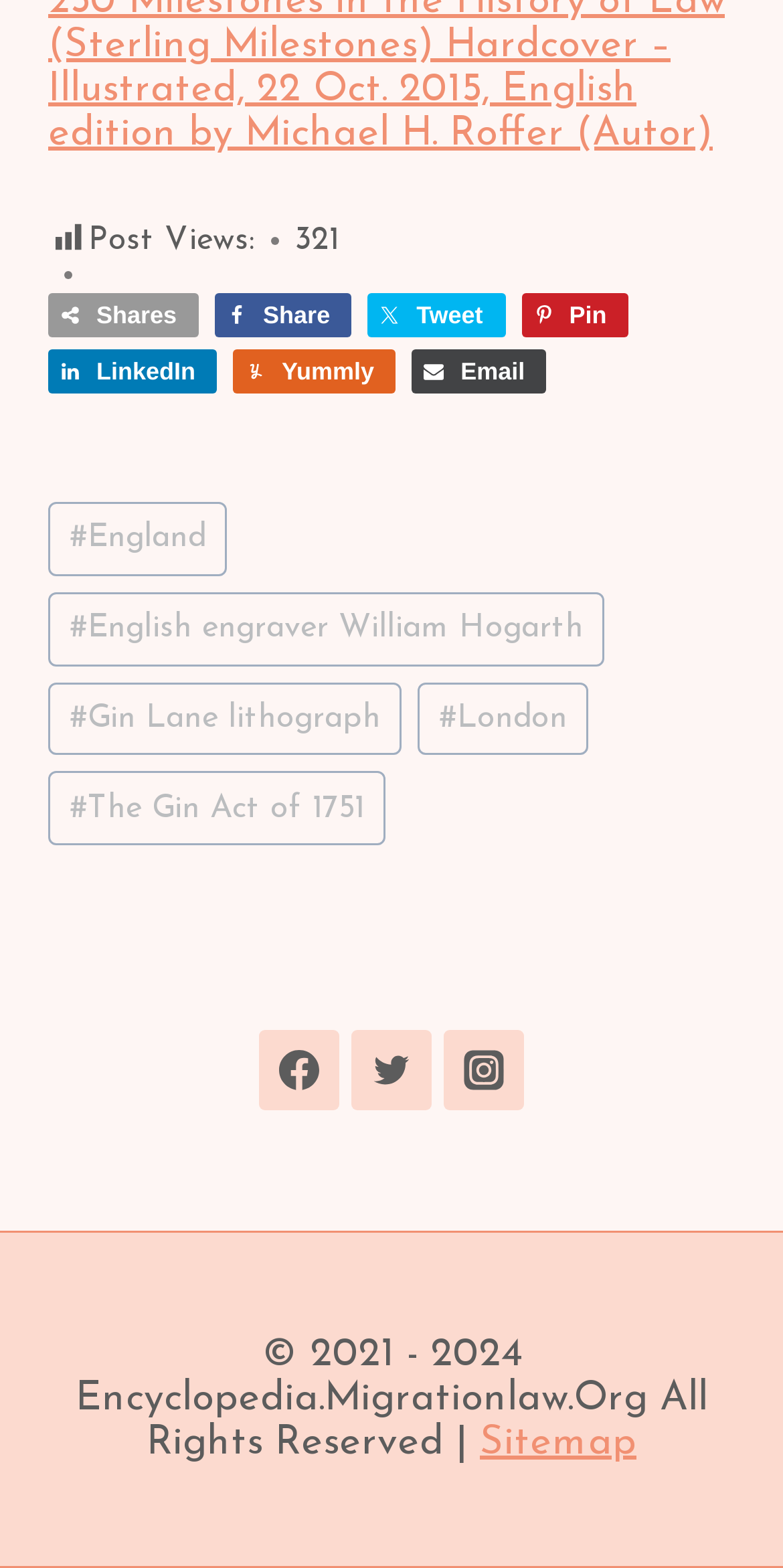How many tags are there in the post?
Using the image, give a concise answer in the form of a single word or short phrase.

5